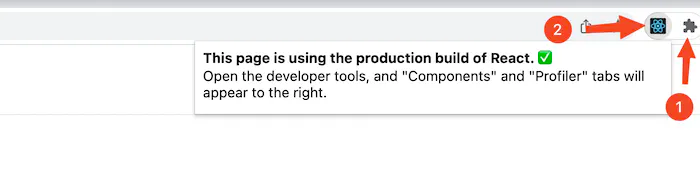Where can the 'Components' and 'Profiler' tabs be accessed?
Refer to the image and provide a thorough answer to the question.

According to the instruction in the React Developer Tools extension, the 'Components' and 'Profiler' tabs will appear on the right side of the interface when the developer tools are opened.